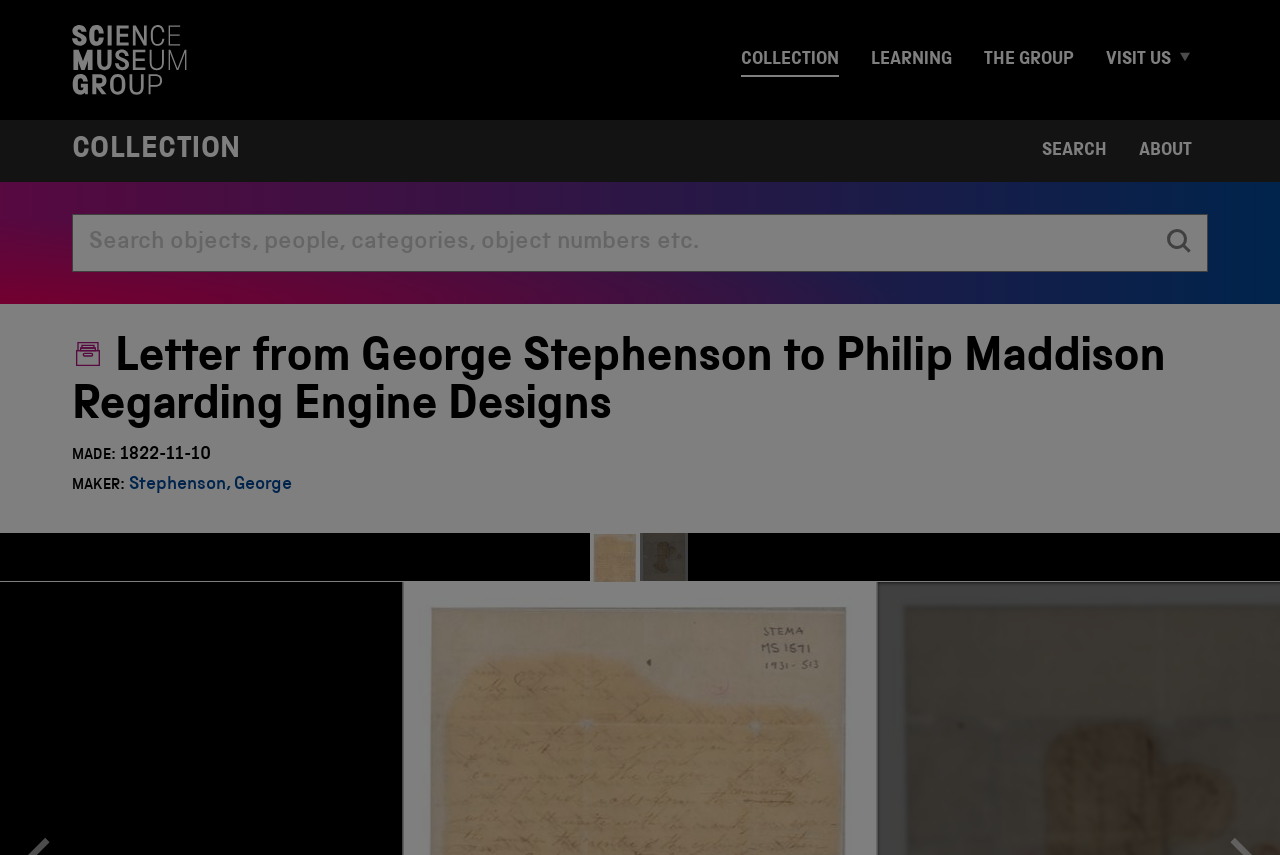Locate the bounding box coordinates for the element described below: "Expand child menu". The coordinates must be four float values between 0 and 1, formatted as [left, top, right, bottom].

[0.921, 0.05, 0.944, 0.09]